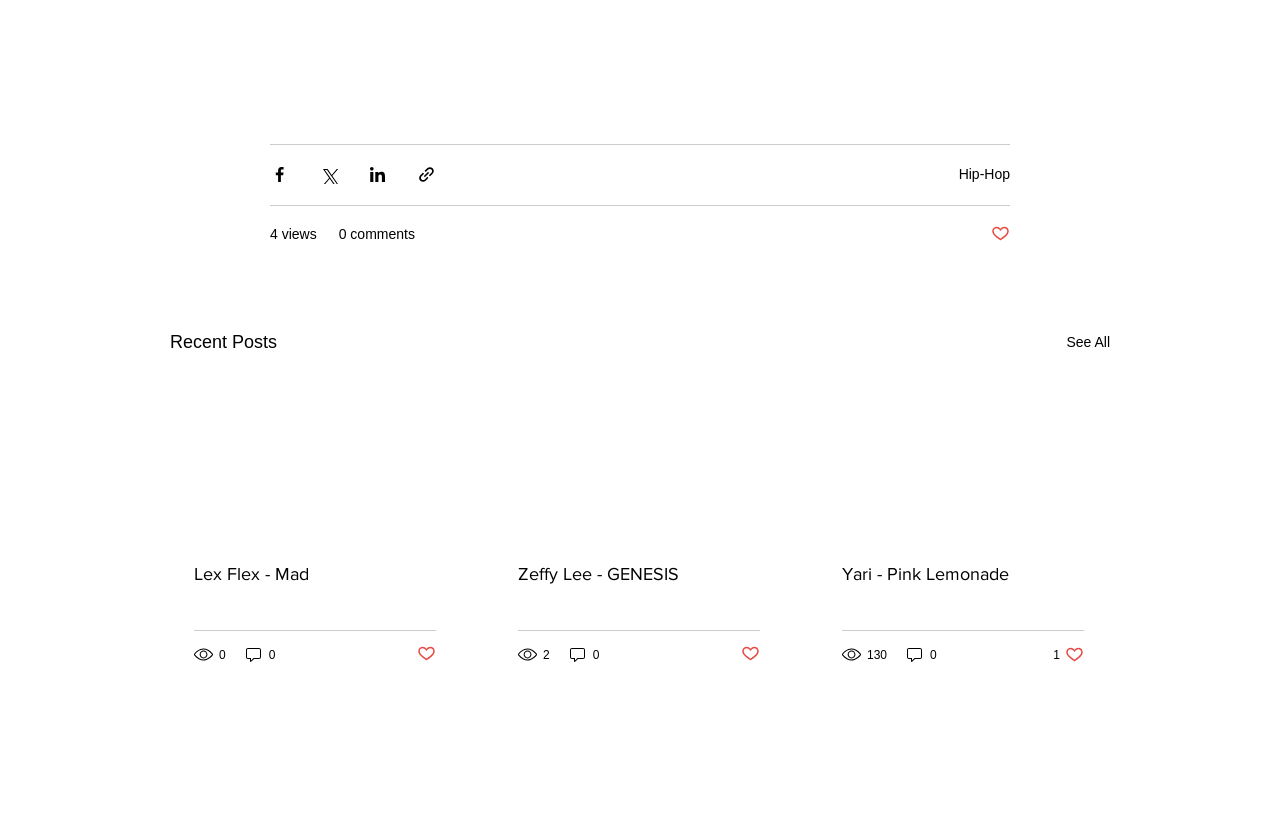Extract the bounding box of the UI element described as: "Lex Flex - Mad".

[0.152, 0.684, 0.341, 0.708]